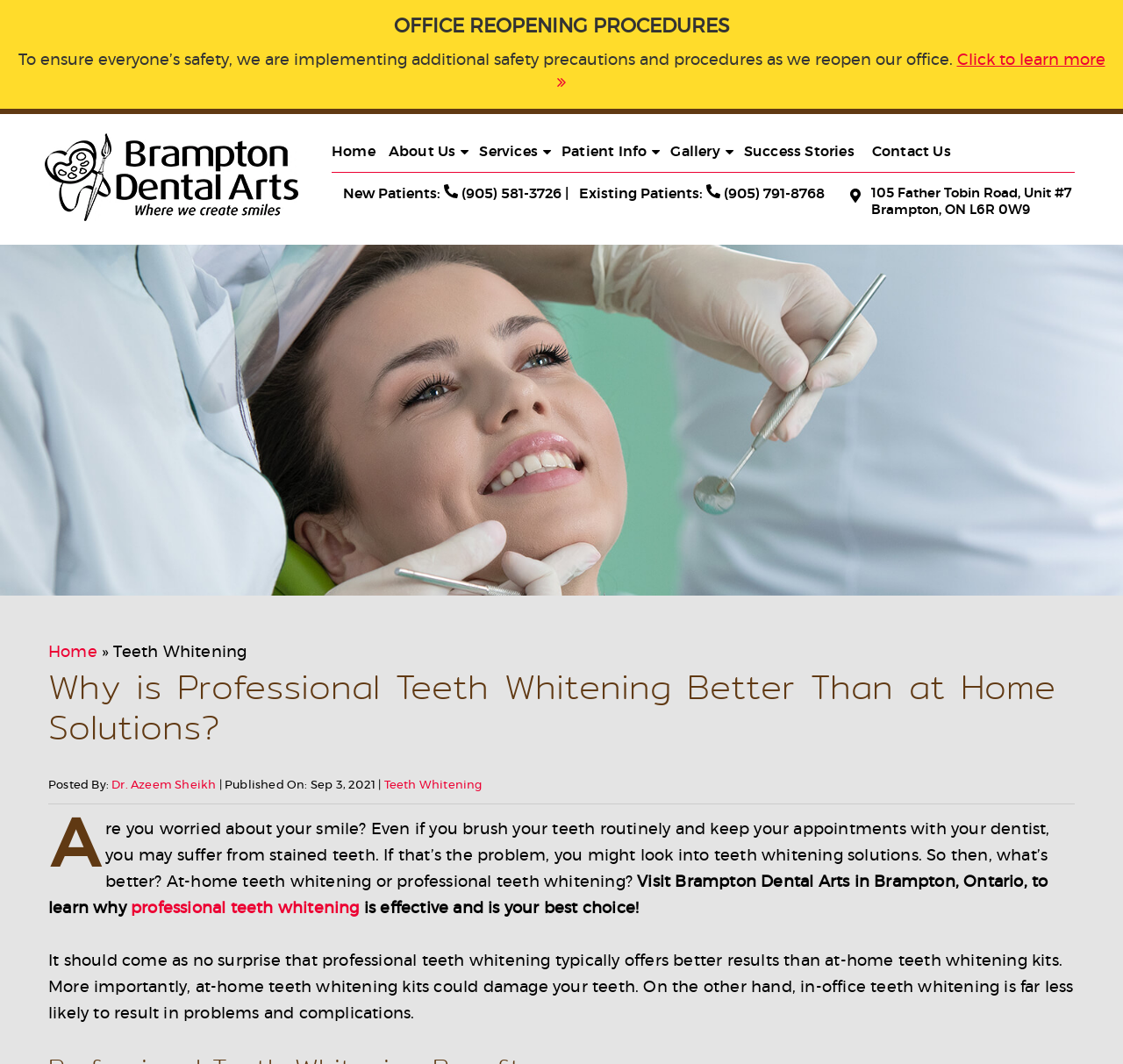Please identify the bounding box coordinates of the area that needs to be clicked to follow this instruction: "Learn more about office reopening procedures".

[0.496, 0.05, 0.984, 0.086]